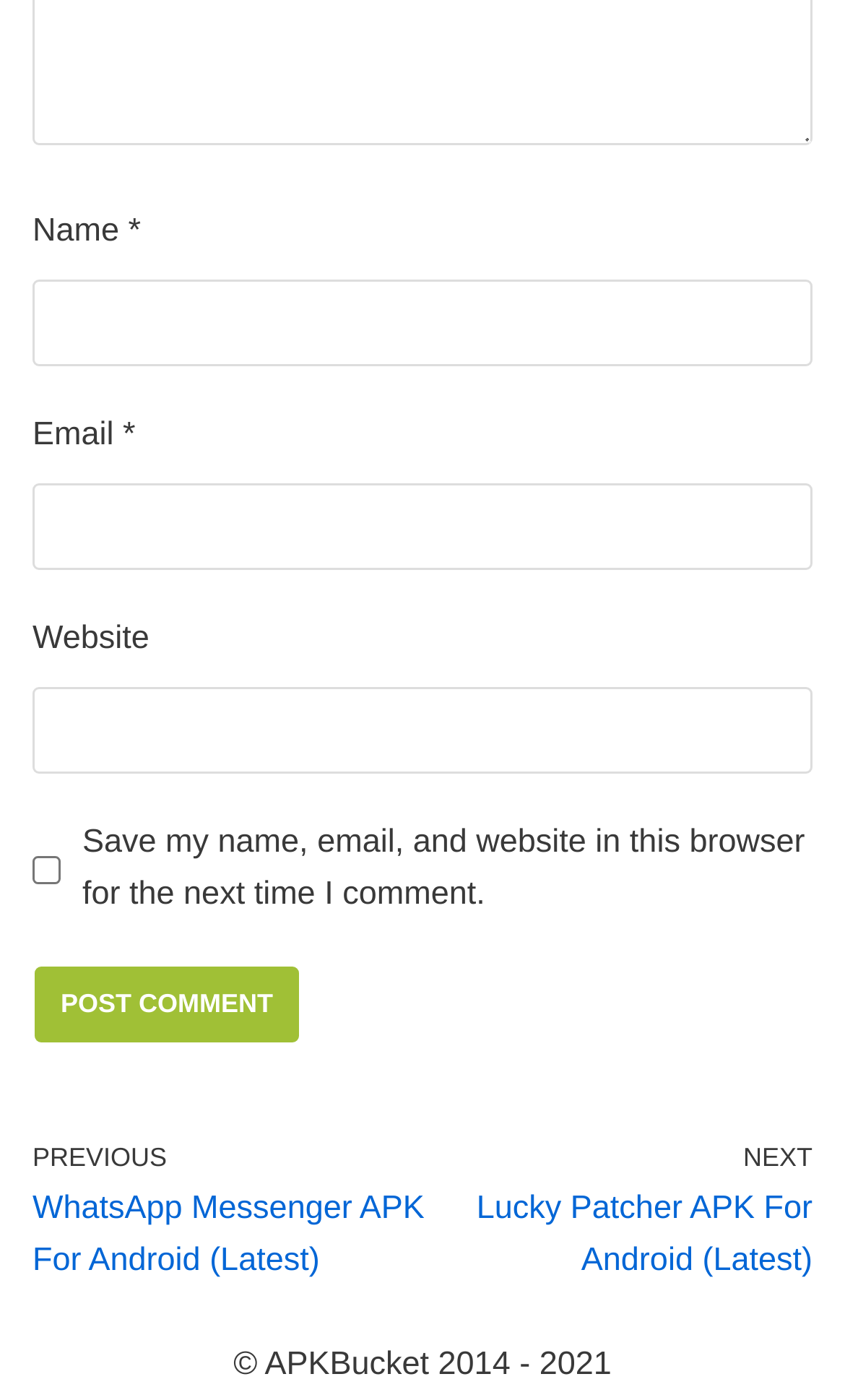What is the purpose of the checkbox?
Please give a detailed and elaborate answer to the question based on the image.

The checkbox is labeled 'Save my name, email, and website in this browser for the next time I comment.' This suggests that its purpose is to save the user's comment information for future use.